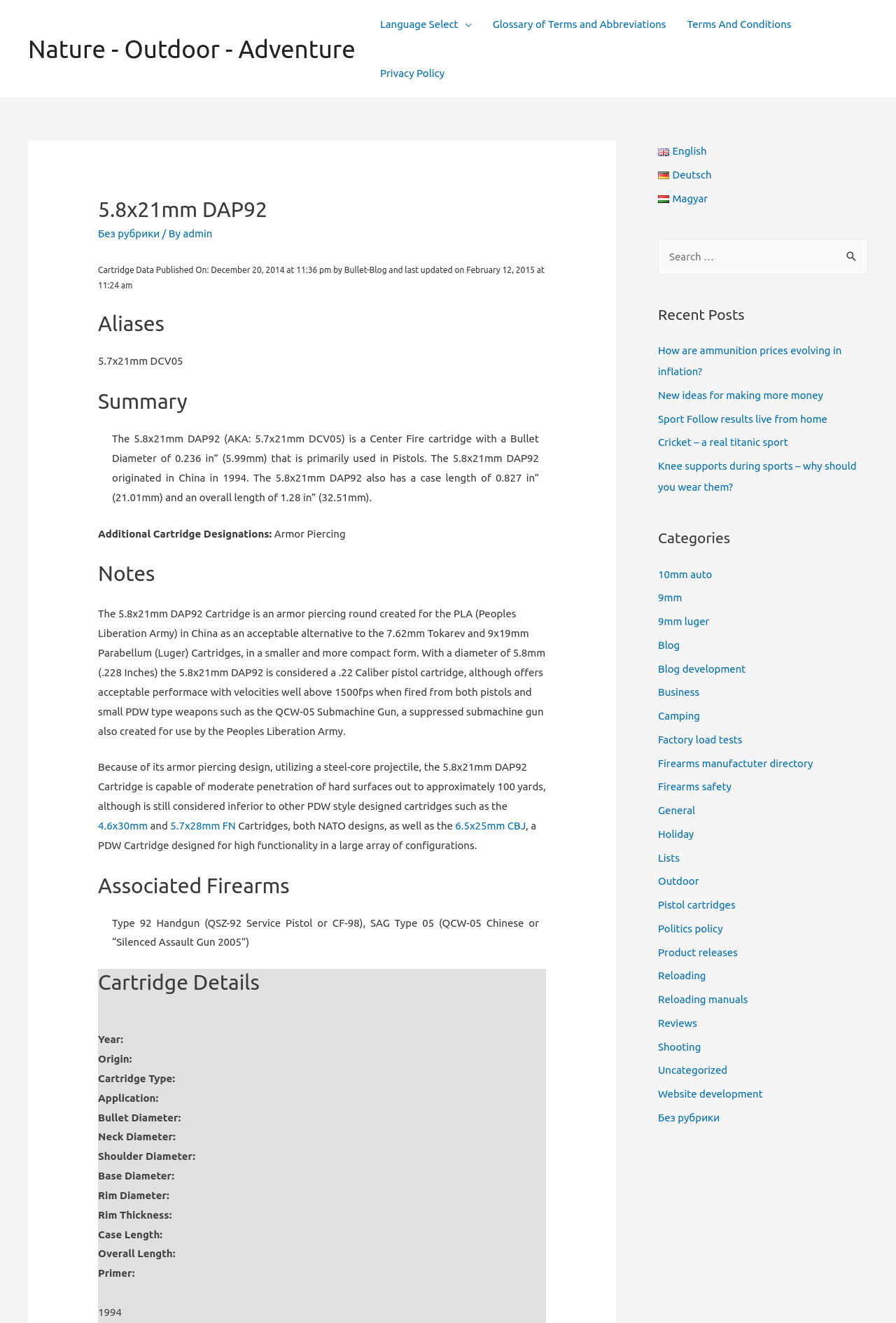Please identify the coordinates of the bounding box for the clickable region that will accomplish this instruction: "Choose the 'English' language".

[0.734, 0.11, 0.789, 0.119]